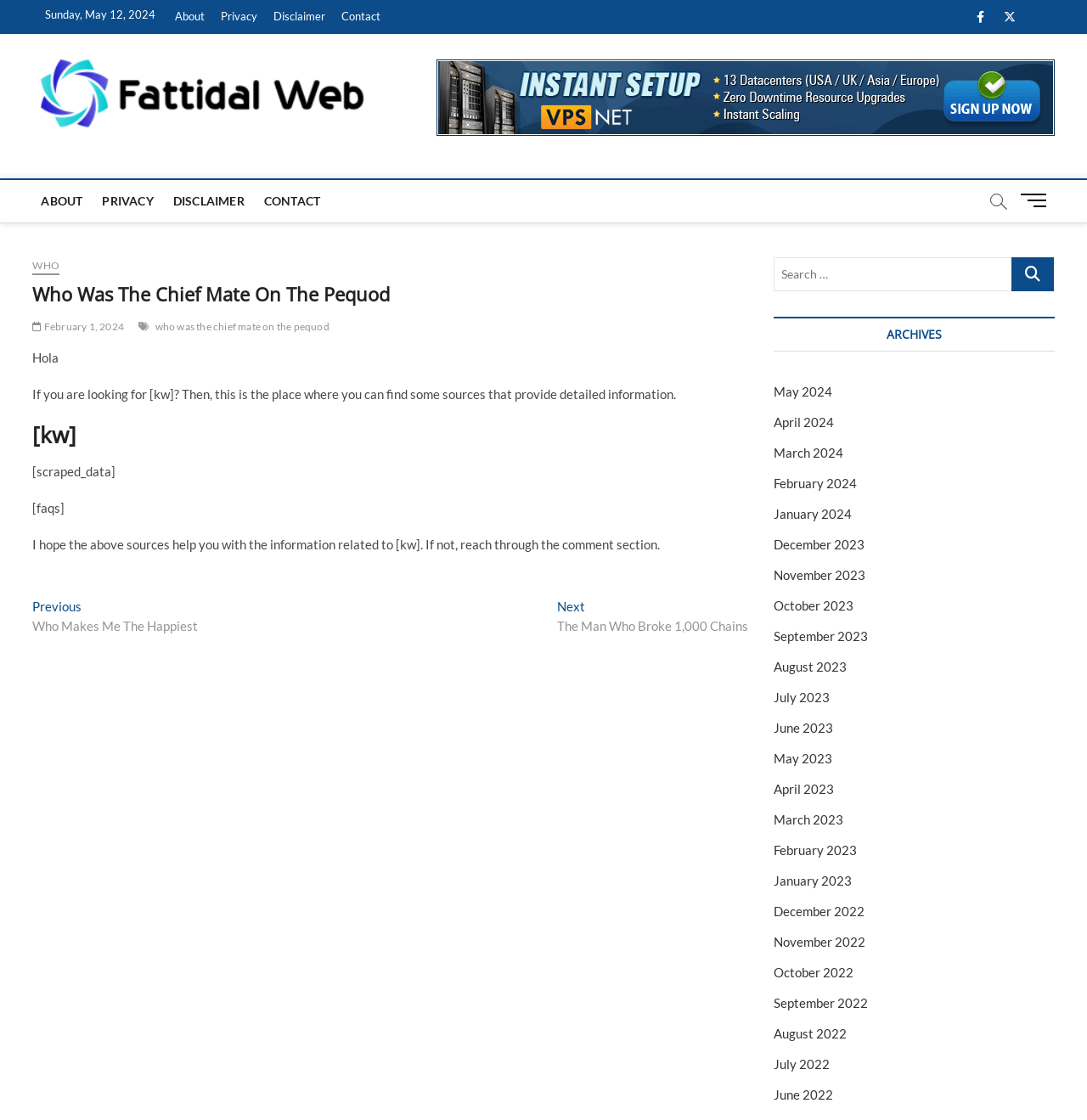Convey a detailed summary of the webpage, mentioning all key elements.

This webpage is a blog post titled "Who Was The Chief Mate On The Pequod" on the Fat Tidal Web website. At the top left, there is a date "Sunday, May 12, 2024" and a navigation menu with links to "About", "Privacy", "Disclaimer", and "Contact". Below this, there is a Facebook icon and a Twitter icon on the top right.

The main content area is divided into two sections. On the left, there is a sidebar with a logo of Fat Tidal Web, a heading "Fat Tidal Web", and a subheading "A TECHNOLOGY BLOG". Below this, there is a main navigation menu with links to "ABOUT", "PRIVACY", "DISCLAIMER", and "CONTACT". There are also two buttons, one with no label and another labeled "Menu Button".

On the right, there is the main article content. The article title "Who Was The Chief Mate On The Pequod" is followed by a heading "[kw]" and a paragraph of text that starts with "Hola" and explains that the page provides sources of detailed information related to [kw]. There are also some scraped data and FAQs provided.

Below the article content, there is a post navigation section with links to previous and next posts. On the right side, there is a search box with a search icon and a label "Search …". Below this, there is an archives section with links to monthly archives from May 2024 to June 2022.

Overall, the webpage has a simple and clean layout with a focus on providing information related to the topic "Who Was The Chief Mate On The Pequod" and easy navigation to other parts of the website.